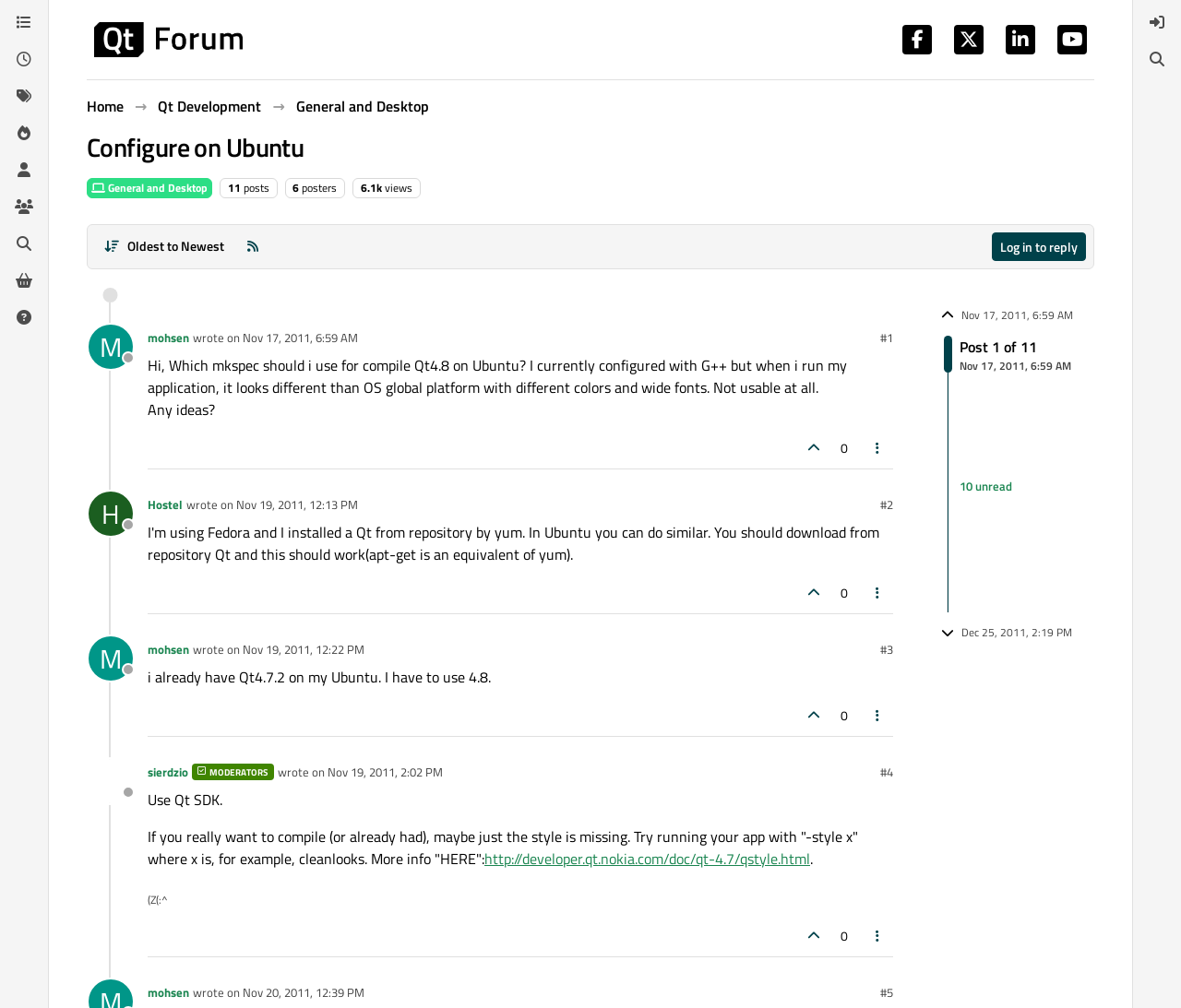Show me the bounding box coordinates of the clickable region to achieve the task as per the instruction: "Click on the 'Categories' link".

[0.006, 0.007, 0.034, 0.037]